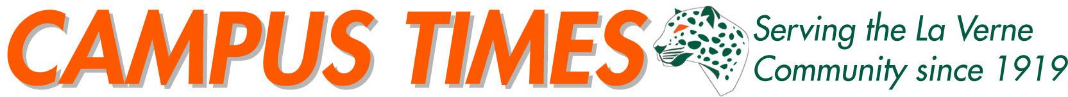Elaborate on the elements present in the image.

The image features the logo of "Campus Times," a publication serving the University of La Verne community since 1919. The logo prominently displays the words "CAMPUS TIMES" in bold orange letters, emphasizing its vibrant identity. Accompanying this is the phrase "Serving the La Verne Community since 1919," rendered in green, highlighting its long-standing commitment to local news and community engagement. A distinctive graphic of a leopard’s head, also in green, adds a unique touch, symbolizing the school mascot and spirit of the university. This combination of elements reflects the rich heritage and active role of the publication in fostering communication within the university community.